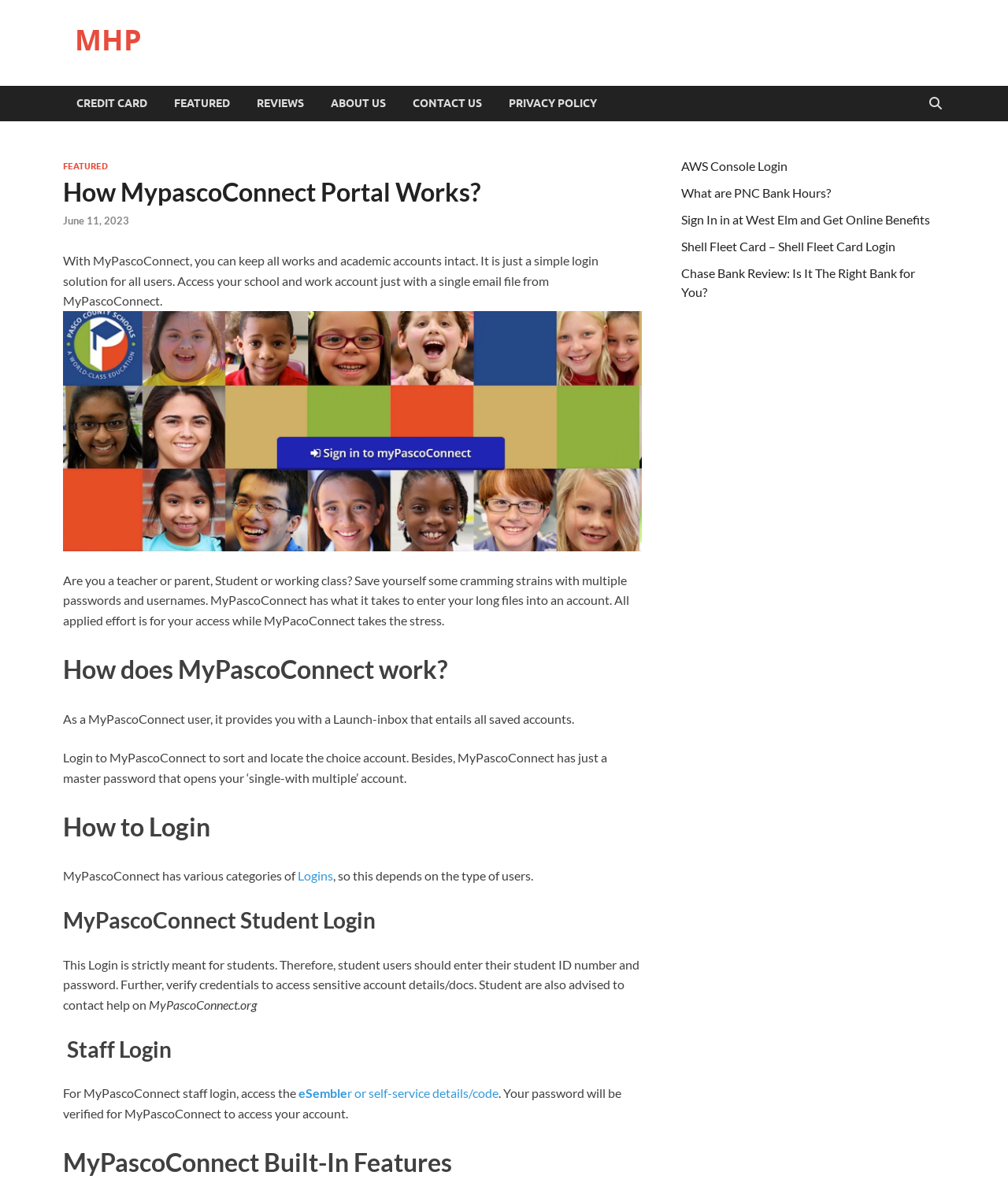From the image, can you give a detailed response to the question below:
What is the master password for in MyPascoConnect?

According to the webpage, MyPascoConnect has a master password that opens the user's 'single-with-multiple' account, providing access to multiple accounts with a single login.